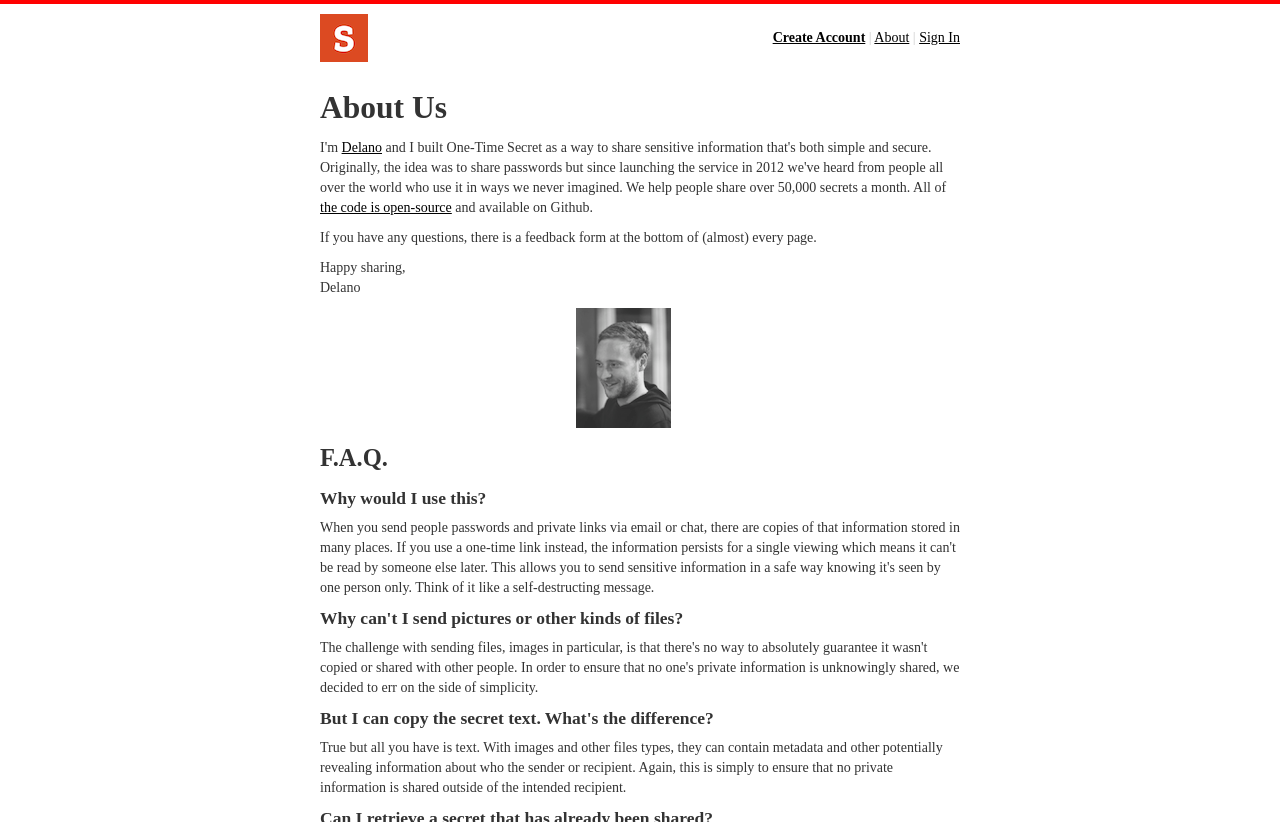Give the bounding box coordinates for the element described by: "About".

[0.683, 0.036, 0.71, 0.055]